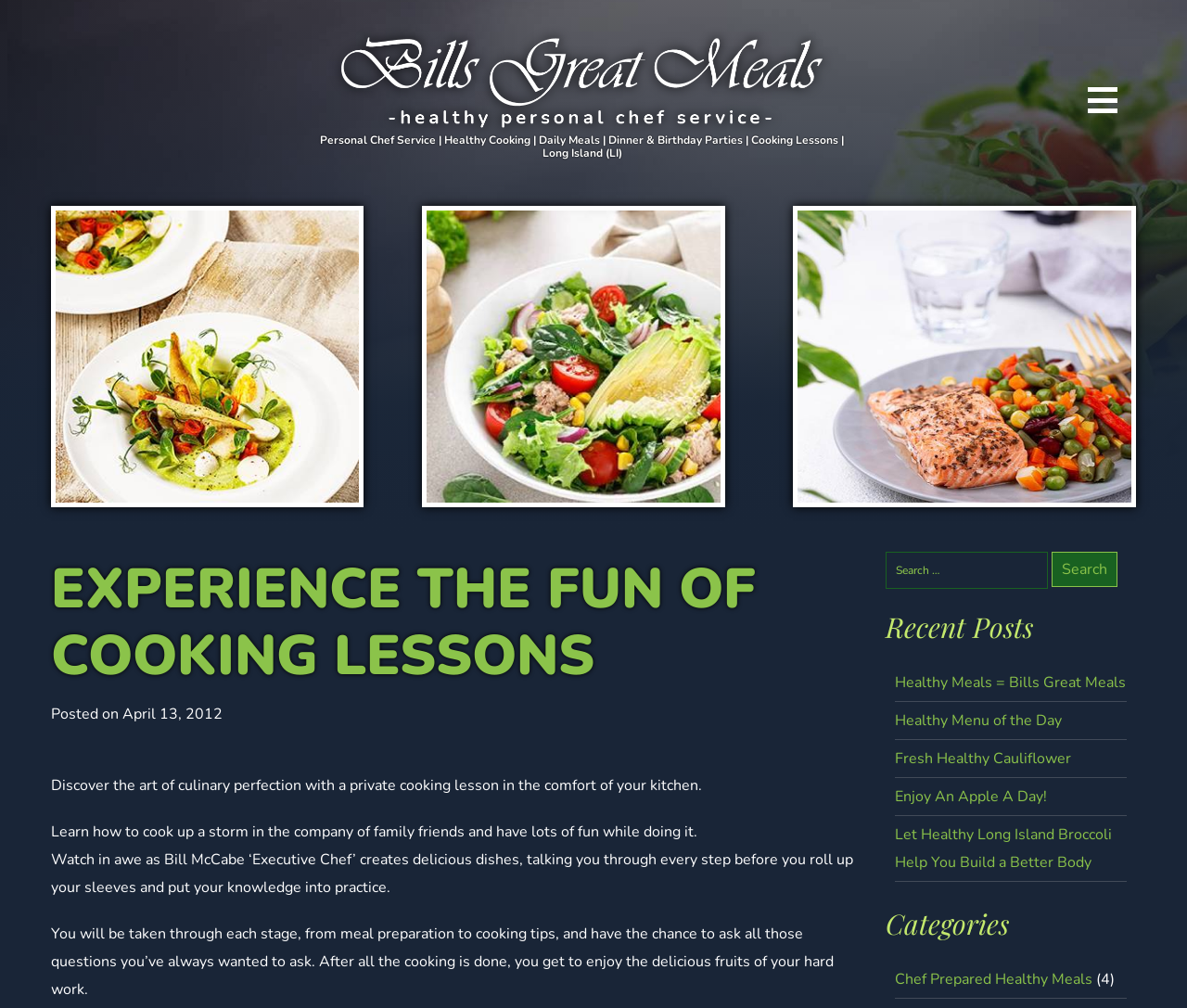Please indicate the bounding box coordinates of the element's region to be clicked to achieve the instruction: "Click the 'CONTACT US' link". Provide the coordinates as four float numbers between 0 and 1, i.e., [left, top, right, bottom].

None